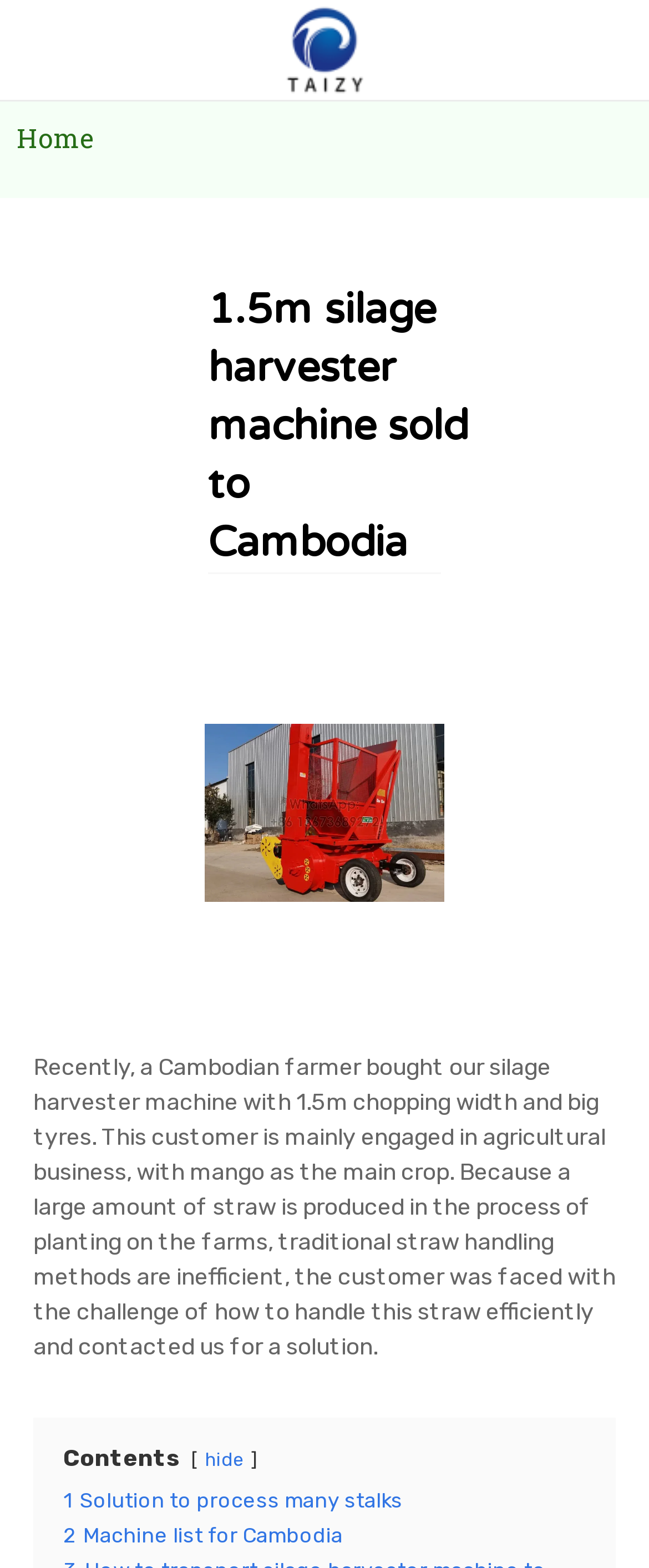Extract the main title from the webpage.

1.5m silage harvester machine sold to Cambodia